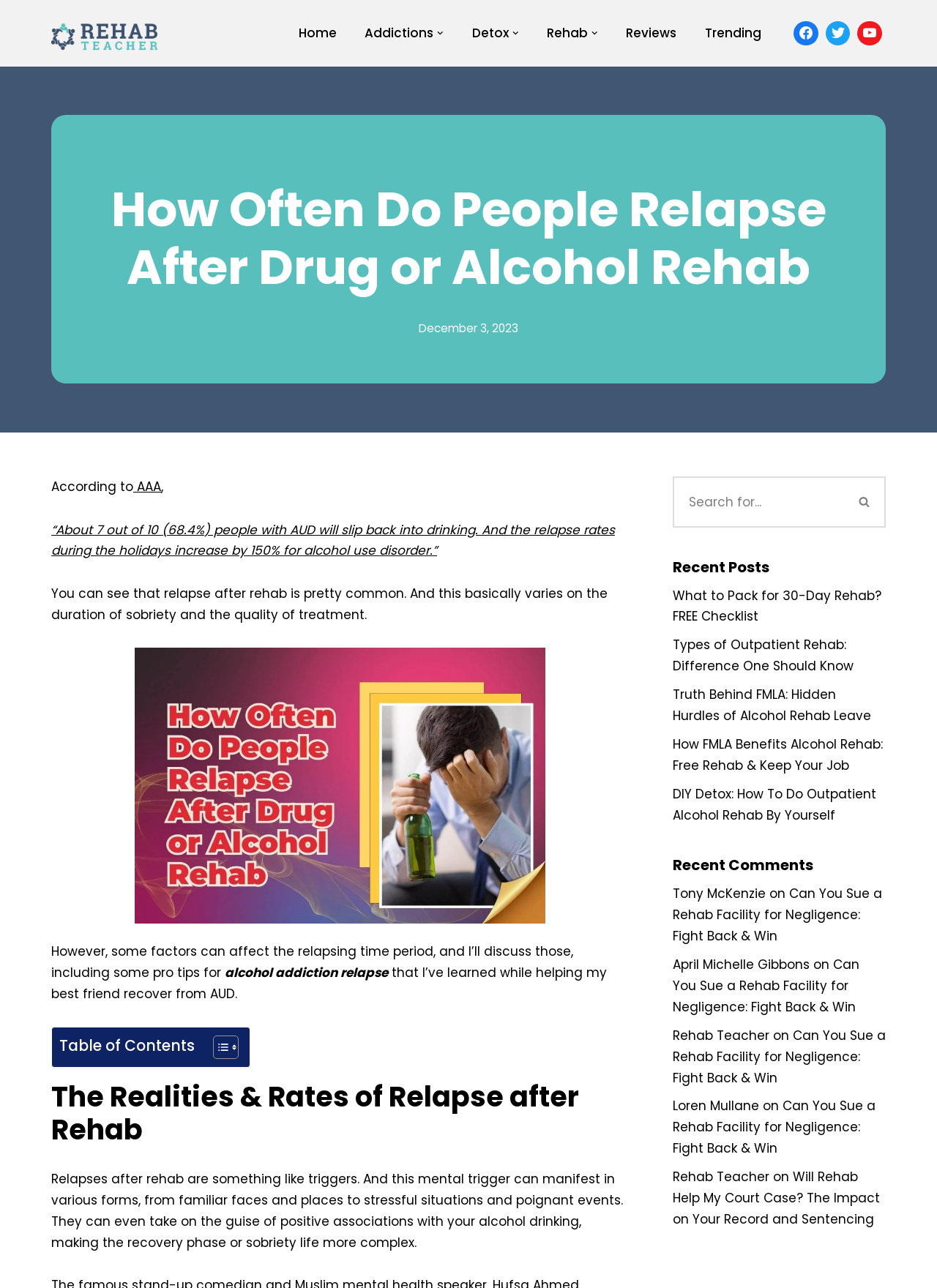Please locate the bounding box coordinates of the region I need to click to follow this instruction: "Click on the 'Reviews' link".

[0.668, 0.018, 0.722, 0.034]